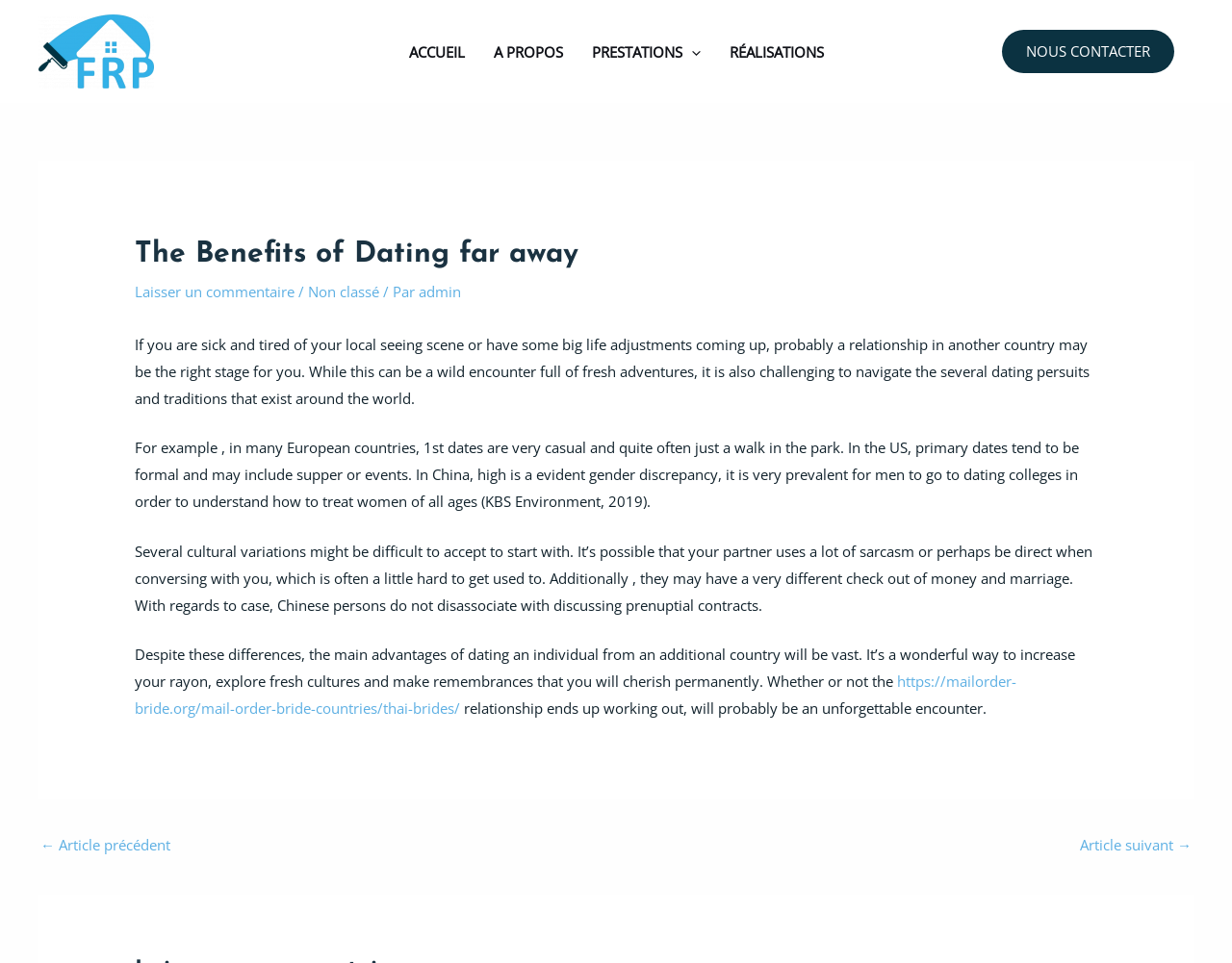Please provide the bounding box coordinates for the element that needs to be clicked to perform the following instruction: "Click on the 'ACCUEIL' link". The coordinates should be given as four float numbers between 0 and 1, i.e., [left, top, right, bottom].

[0.32, 0.018, 0.389, 0.088]